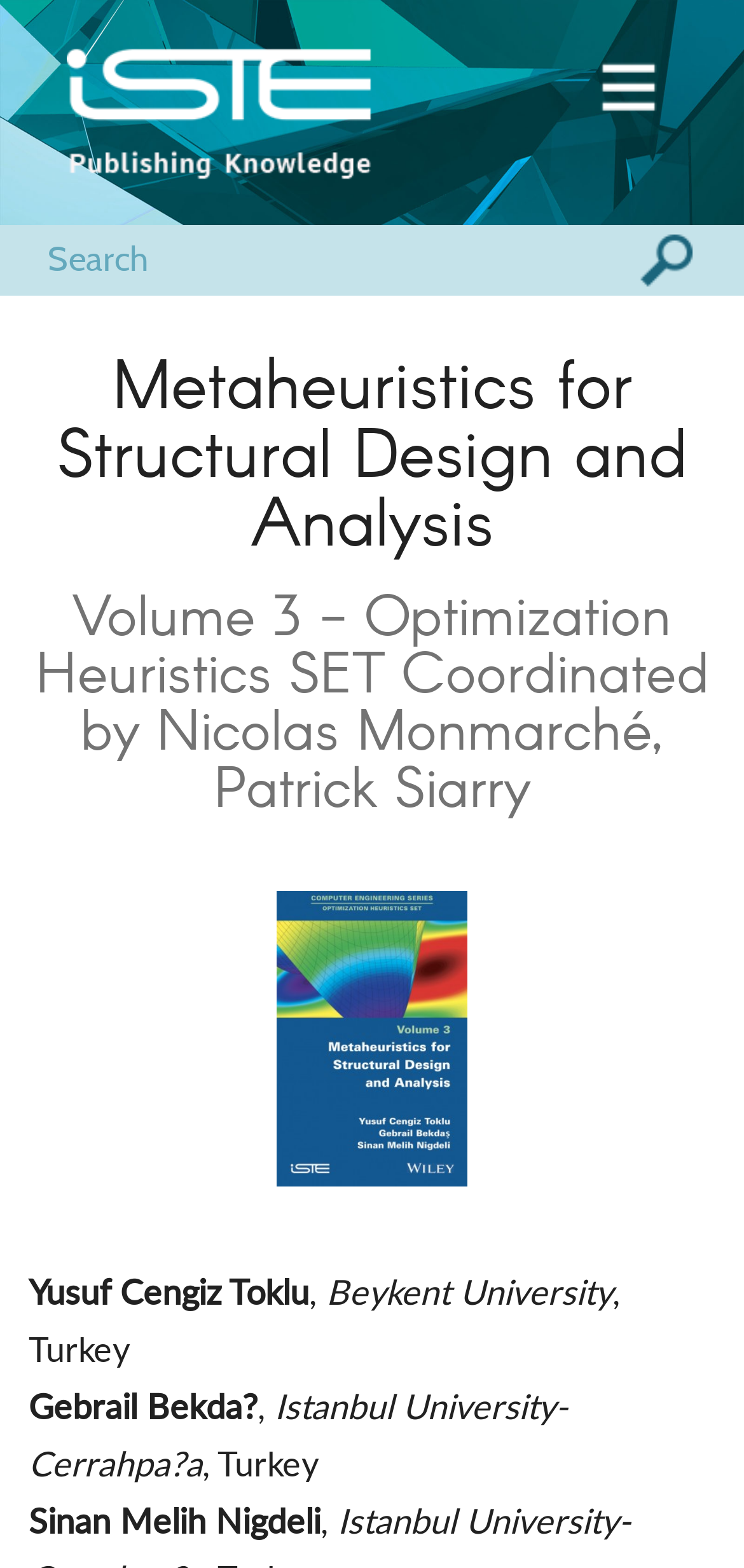How many authors are listed on the webpage?
Look at the image and answer the question with a single word or phrase.

4